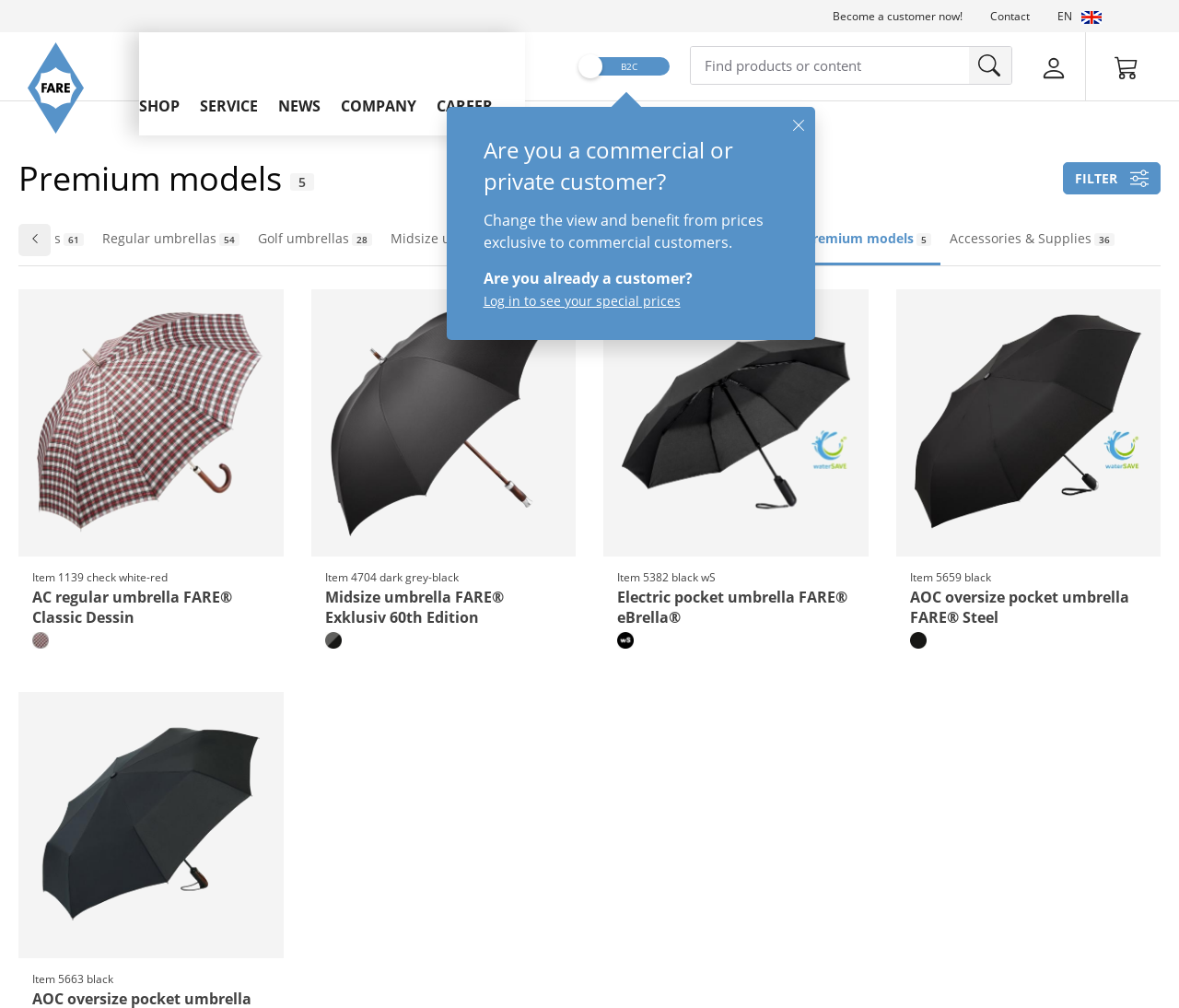How many product categories are there?
Refer to the screenshot and answer in one word or phrase.

5